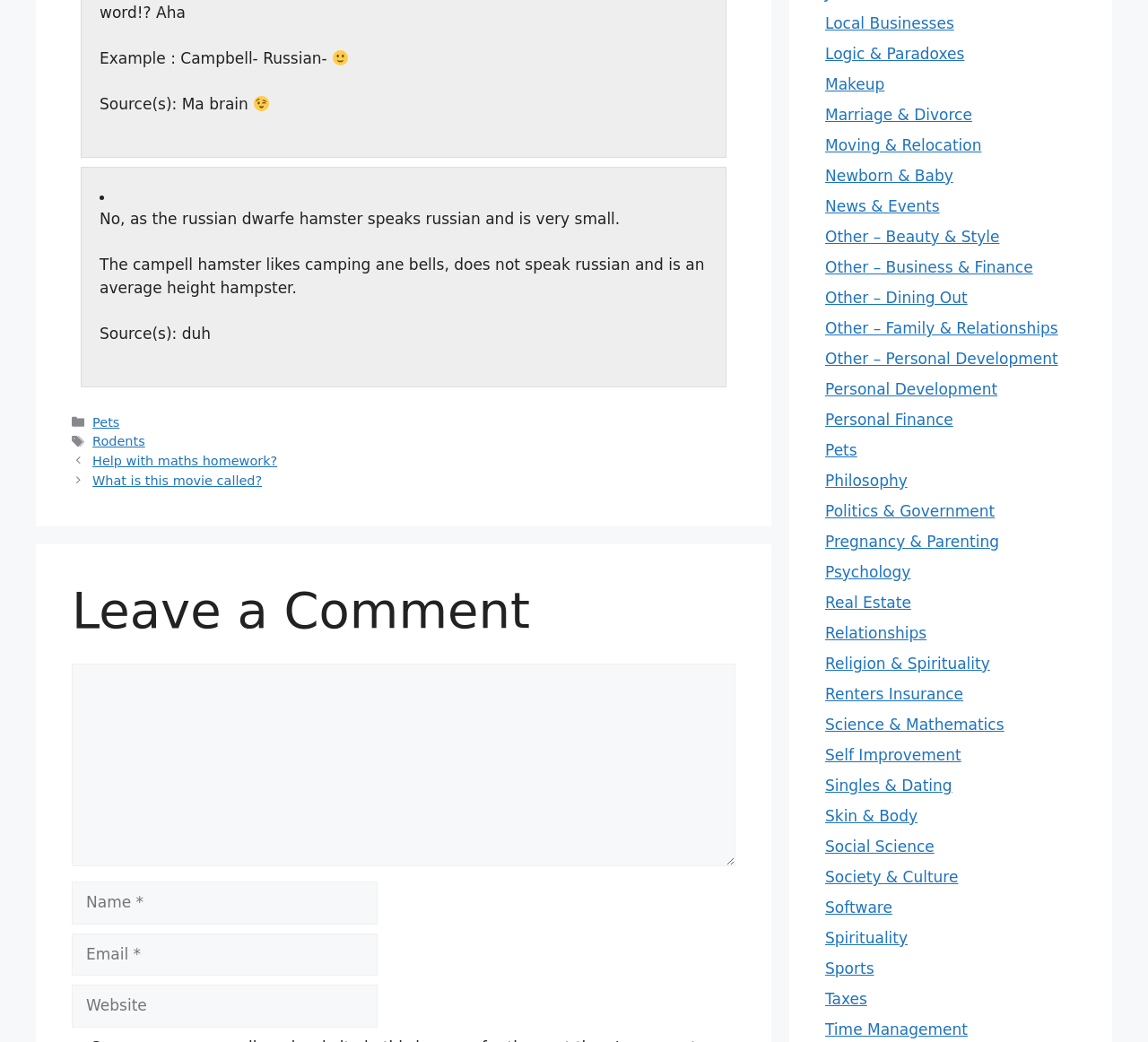Bounding box coordinates are specified in the format (top-left x, top-left y, bottom-right x, bottom-right y). All values are floating point numbers bounded between 0 and 1. Please provide the bounding box coordinate of the region this sentence describes: Real Estate

[0.719, 0.57, 0.794, 0.587]